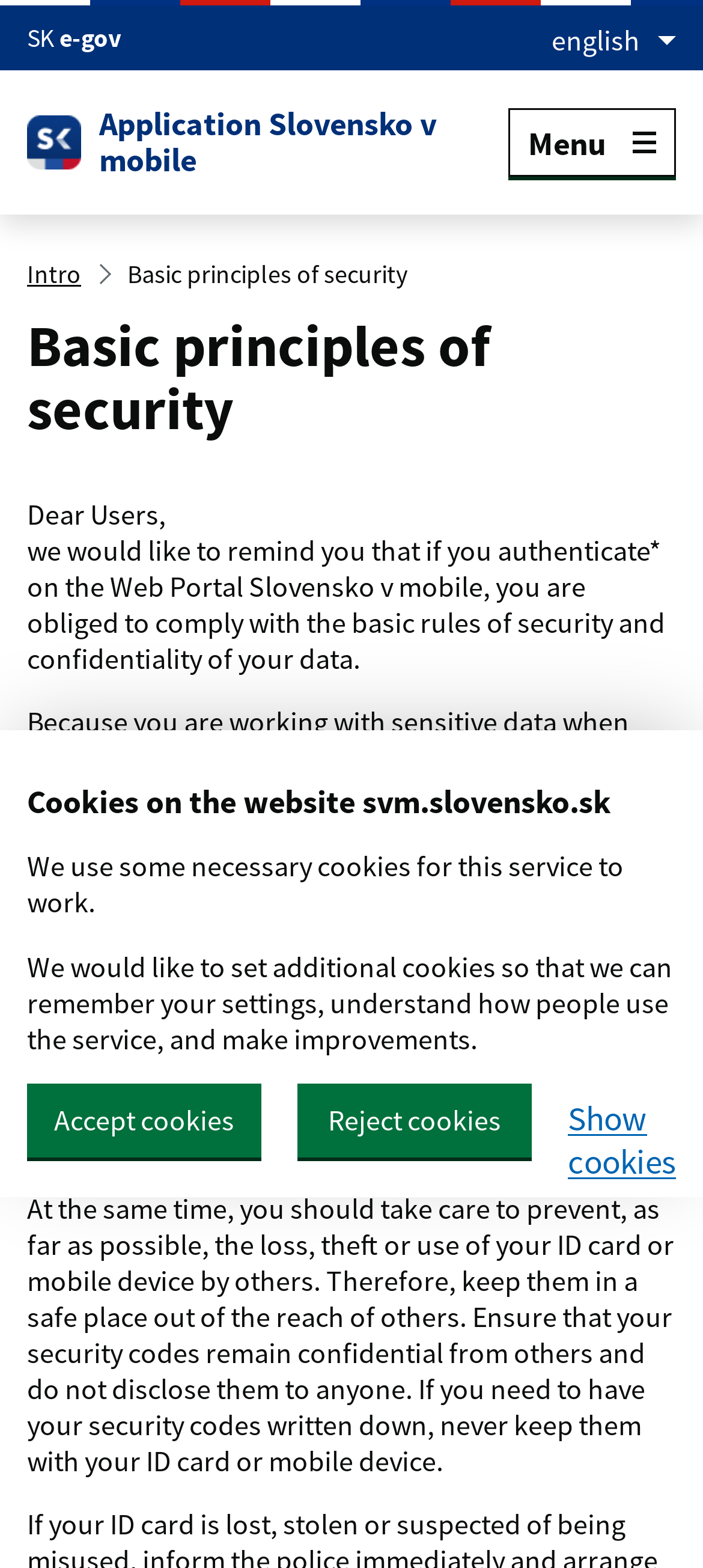Generate a comprehensive caption for the webpage you are viewing.

The webpage is about the basic principles of security for the Slovensko v mobile application. At the top left, there is a link to skip to the main content. Next to it, there is a static text "SK" and a button labeled "e-gov". On the top right, there is a button to expand the language menu, which currently shows "english" as an option.

Below the top section, there is a link labeled "Intro" with an accompanying image. Next to it, there is a heading that reads "Application Slovensko v mobile" with a link to the same title. On the right side, there is a button to show the menu, which is currently labeled "Menu".

The main content of the page is divided into two sections. The top section has a navigation menu labeled "Breadcrumb" with links to "Intro" and "Basic principles of security". Below it, there is a heading that reads "Basic principles of security" followed by a series of static texts that provide guidelines for users to ensure the security and confidentiality of their data when using the electronic mailbox.

The guidelines include reminders to comply with basic rules of security, not to allow unauthorized access to the open web browser, not to log in on shared computers, and to properly log out and close the web browser after finishing work. Additionally, users are advised to keep their ID cards and mobile devices safe, and to keep their security codes confidential.

At the bottom of the page, there is a region dedicated to cookies on the website svm.slovensko.sk. It has a heading with the same title, followed by static texts that explain the use of necessary cookies and the option to set additional cookies to remember user settings and make improvements. There are three buttons: "Accept cookies", "Reject cookies", and "Show cookies".